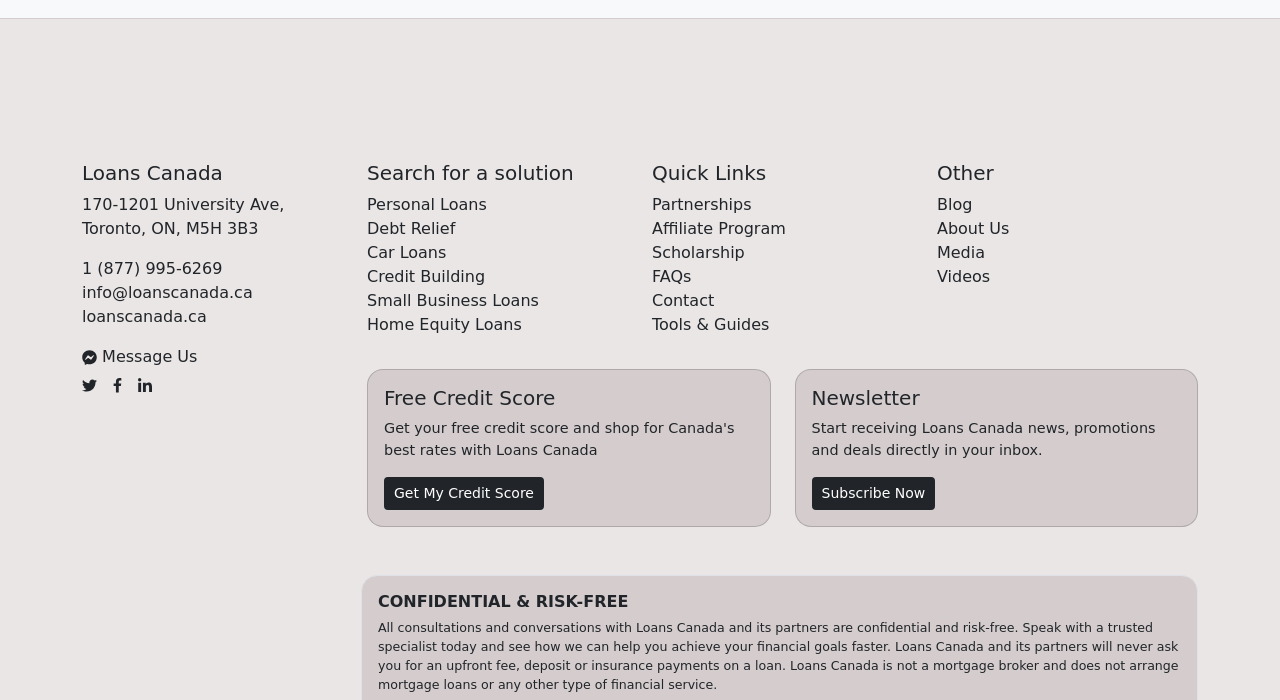Find the bounding box coordinates for the element that must be clicked to complete the instruction: "Get My Credit Score". The coordinates should be four float numbers between 0 and 1, indicated as [left, top, right, bottom].

[0.3, 0.682, 0.425, 0.729]